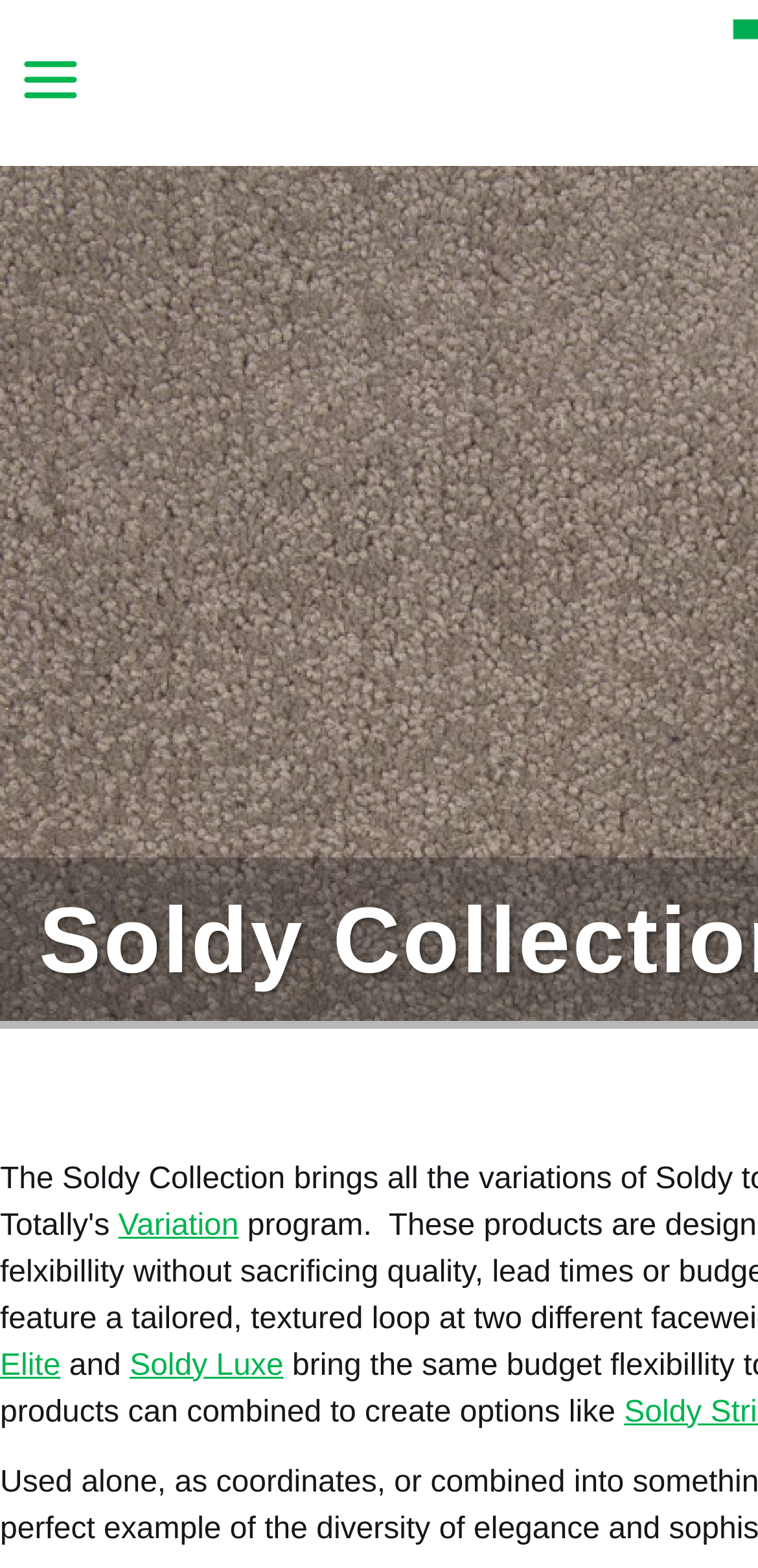Please specify the bounding box coordinates in the format (top-left x, top-left y, bottom-right x, bottom-right y), with values ranging from 0 to 1. Identify the bounding box for the UI component described as follows: Soldy Luxe

[0.171, 0.86, 0.374, 0.881]